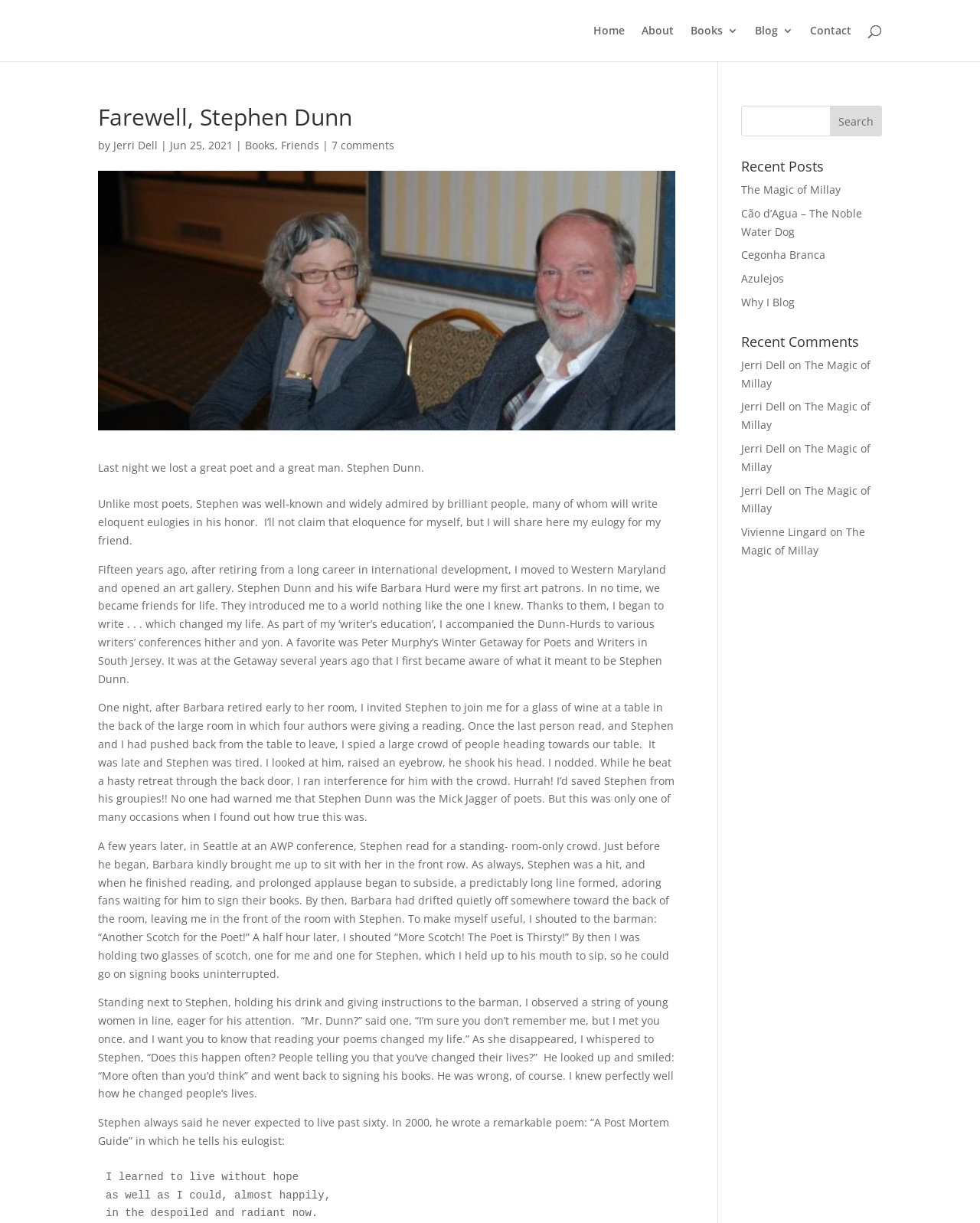Show the bounding box coordinates for the HTML element as described: "Why I Blog".

[0.756, 0.241, 0.811, 0.253]